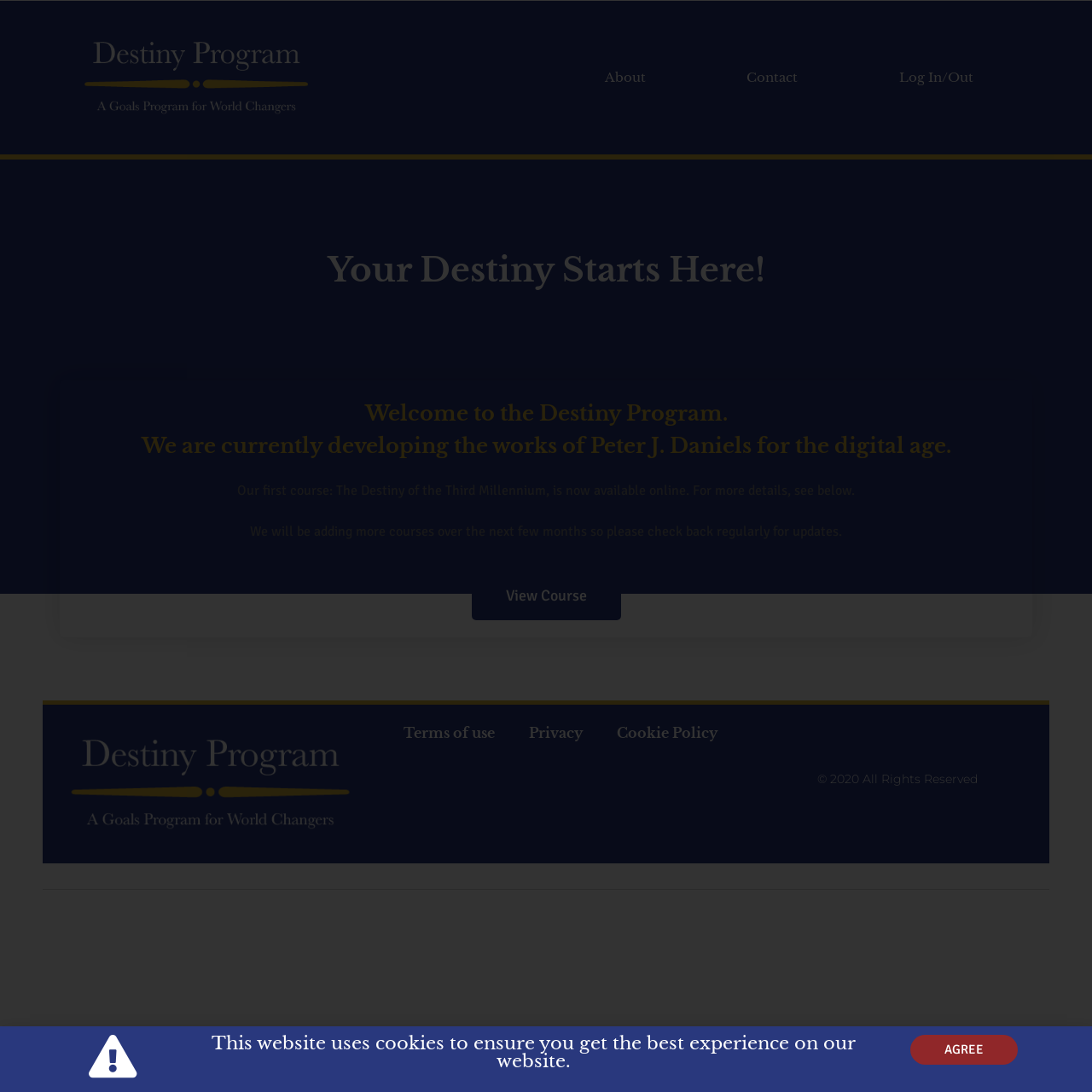Please identify and generate the text content of the webpage's main heading.

Your Destiny Starts Here!